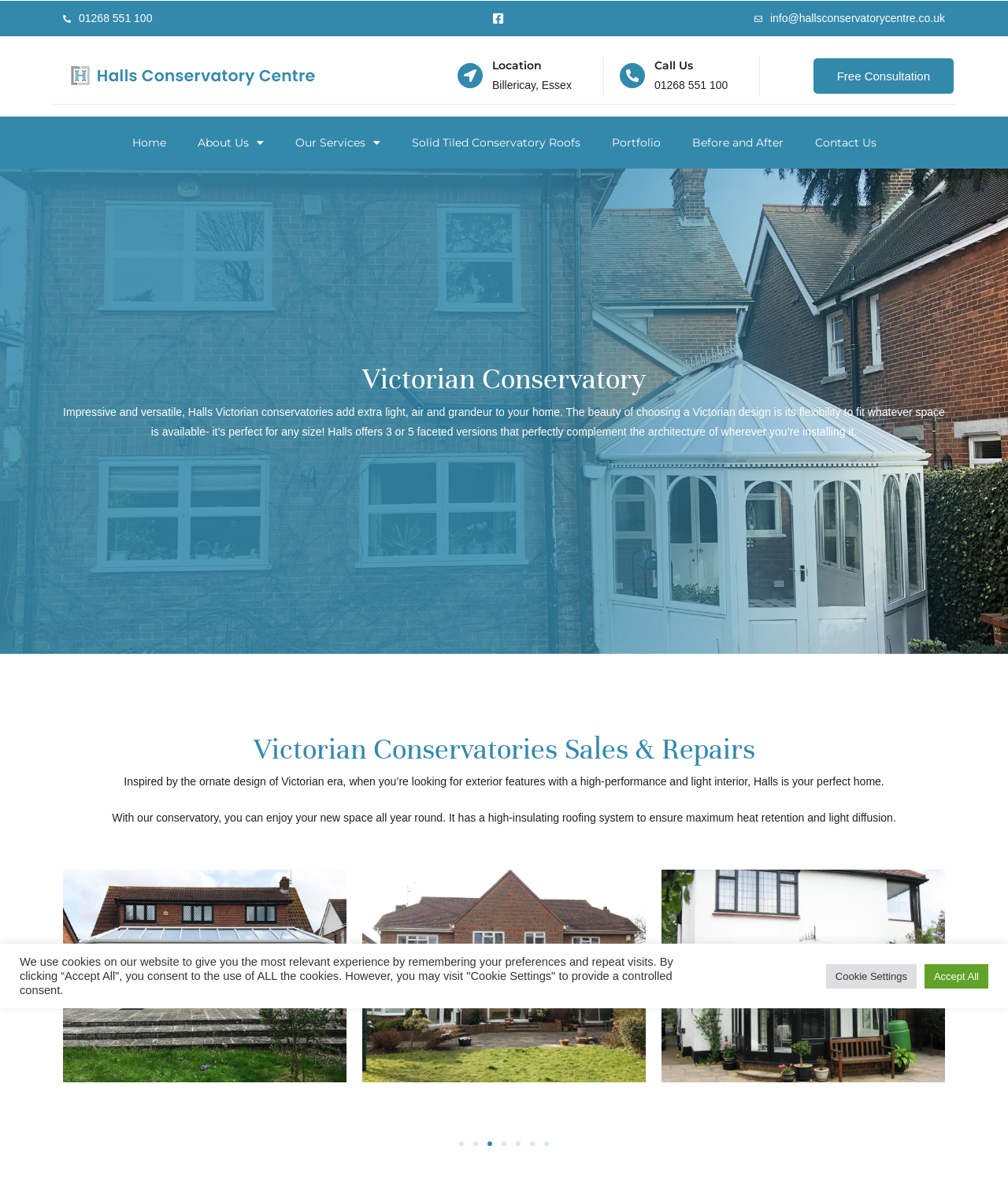Describe all significant elements and features of the webpage.

This webpage is about Victorian Style Conservatories offered by Halls Conservatory Centre. At the top left corner, there is a logo of Halls Conservatory Centre, accompanied by a phone number and an email address. On the top right corner, there are links to the company's location, a call-to-action button for a free consultation, and a navigation menu with links to the home page, about us, services, portfolio, and contact us.

Below the navigation menu, there is a heading that reads "Victorian Conservatory" followed by a descriptive text that explains the benefits of choosing a Victorian design conservatory. The text highlights the flexibility of the design to fit any space and the availability of 3 or 5 faceted versions.

Further down, there is another heading that reads "Victorian Conservatories Sales & Repairs" followed by a text that describes the features of the conservatory, including its high-performance and light interior. The text also mentions that the conservatory can be enjoyed all year round due to its high-insulating roofing system.

Below the text, there is a carousel with 7 slides, each featuring an image of a Victorian Style conservatory. The carousel can be navigated using arrow left and right buttons.

At the bottom of the page, there is a notice about the use of cookies on the website, with options to accept all cookies or visit the cookie settings to provide controlled consent.